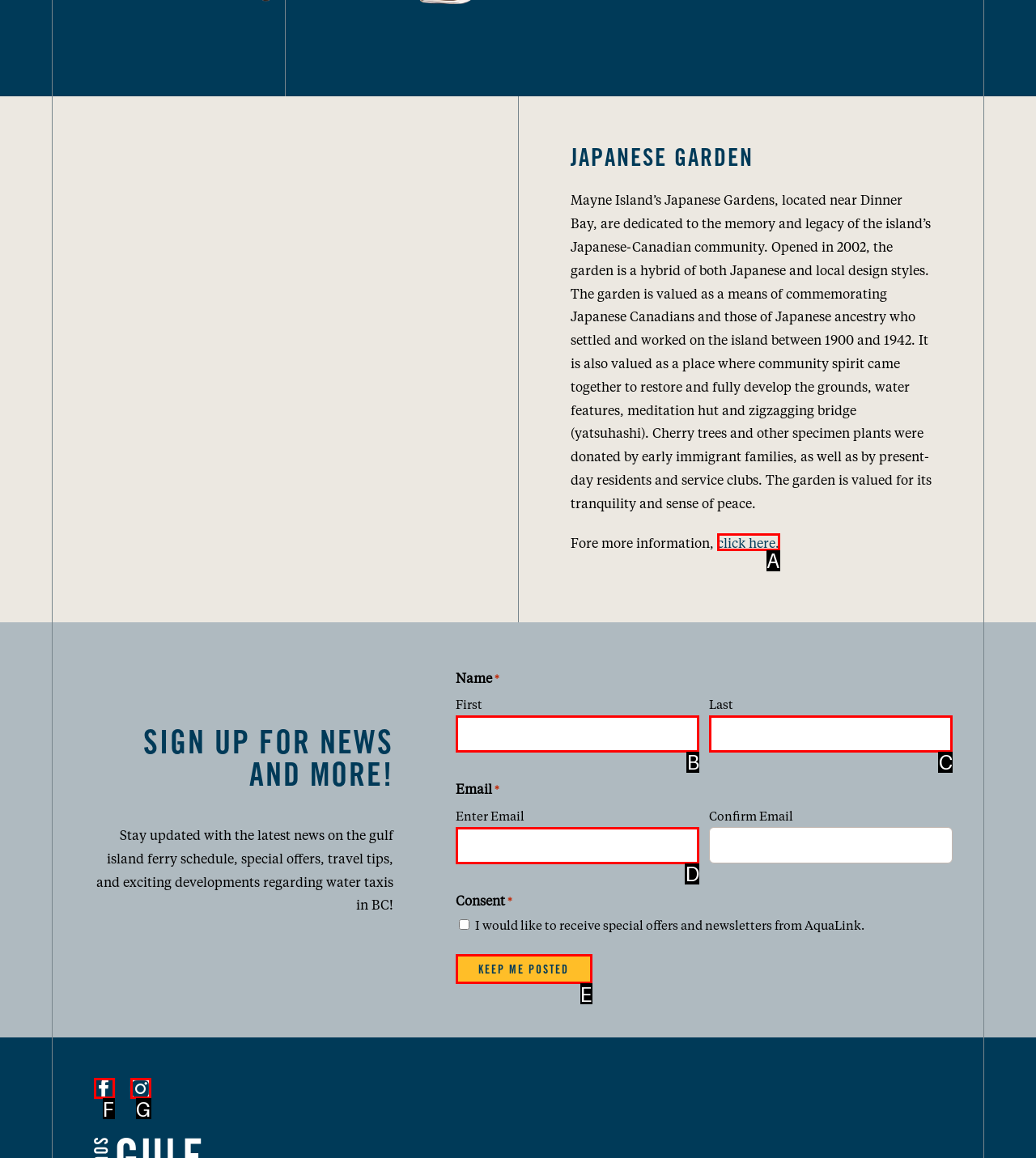Choose the HTML element that matches the description: aria-label="facebook" title="Facebook"
Reply with the letter of the correct option from the given choices.

F